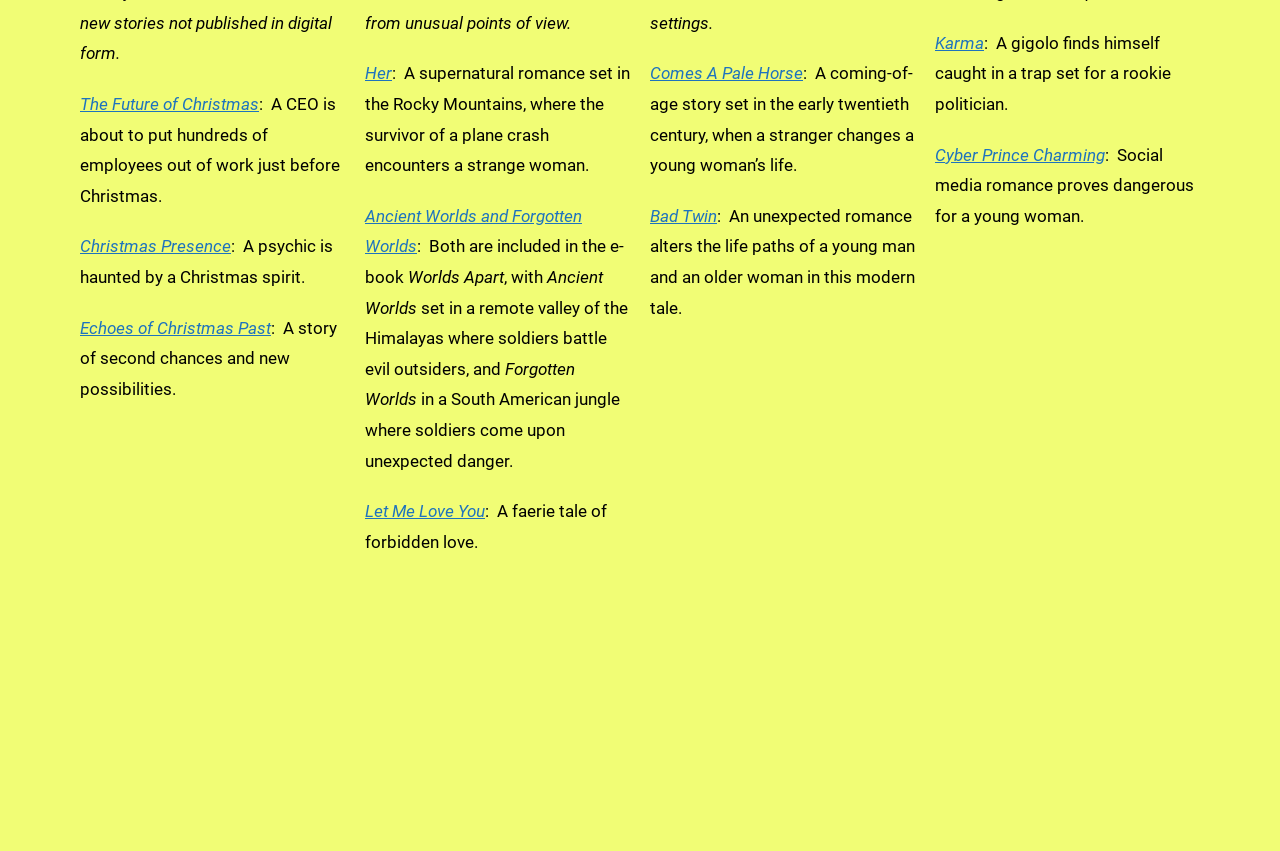Provide a single word or phrase answer to the question: 
What is the theme of the book 'Comes A Pale Horse'?

Coming-of-age